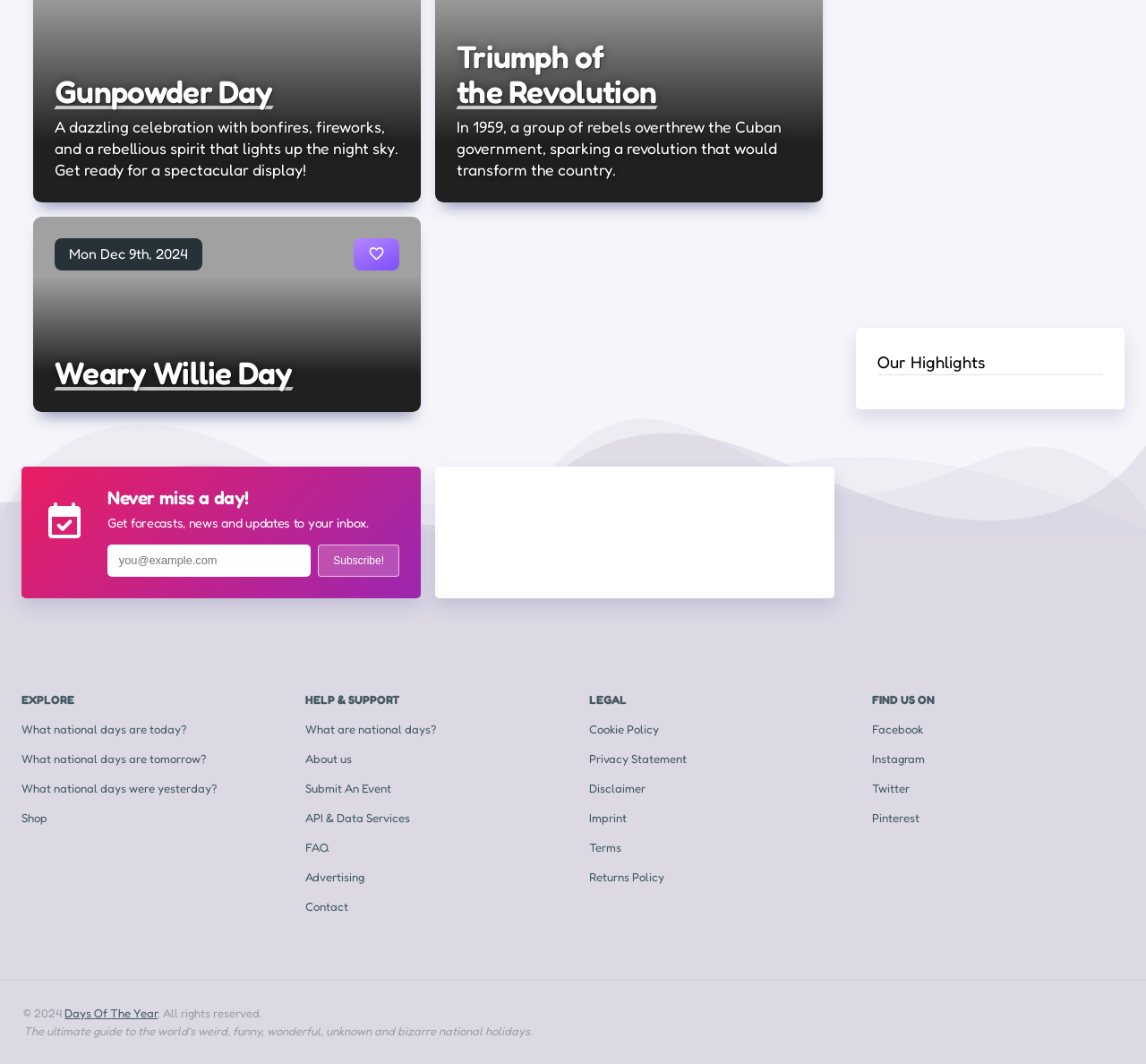Can you determine the bounding box coordinates of the area that needs to be clicked to fulfill the following instruction: "Click the 'Sign in' link"?

None